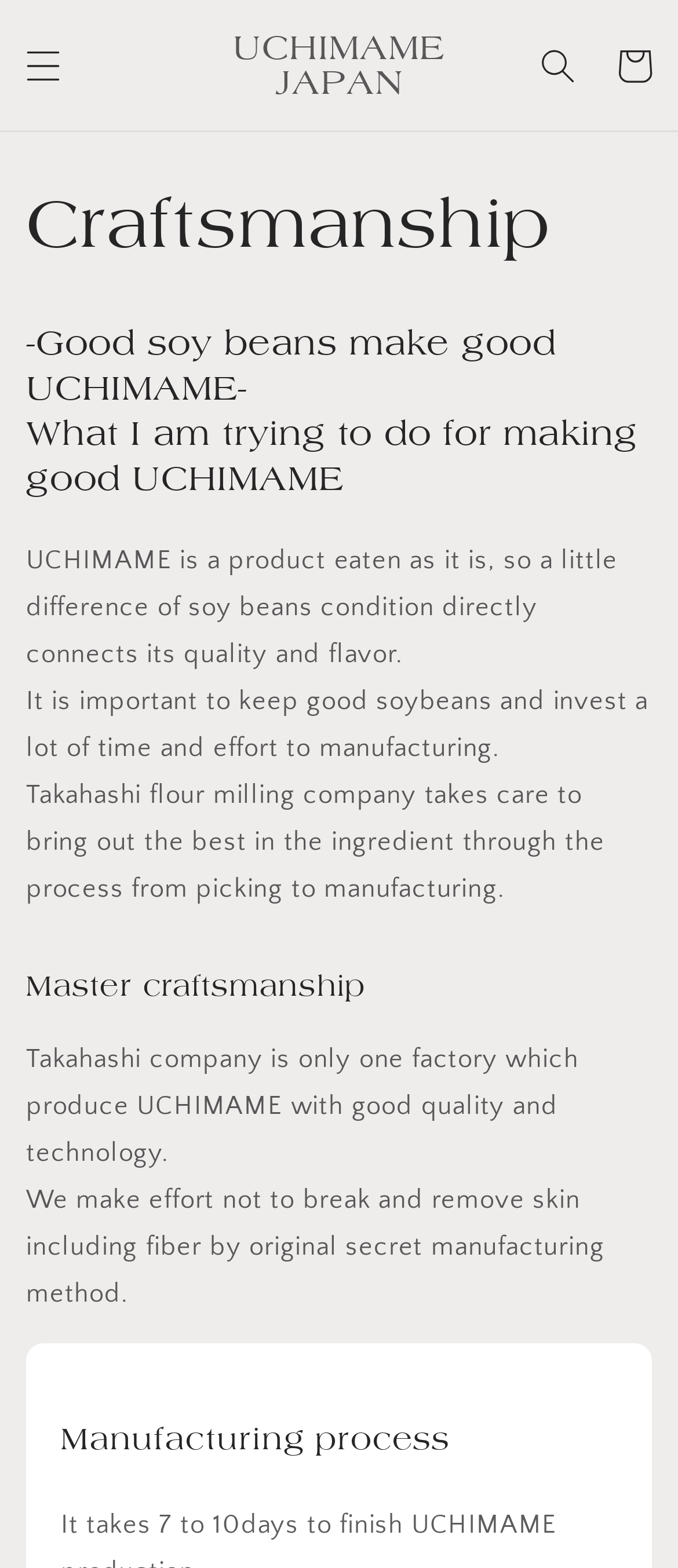What is important for making good UCHIMAME?
Based on the image, give a concise answer in the form of a single word or short phrase.

Good soybeans and time